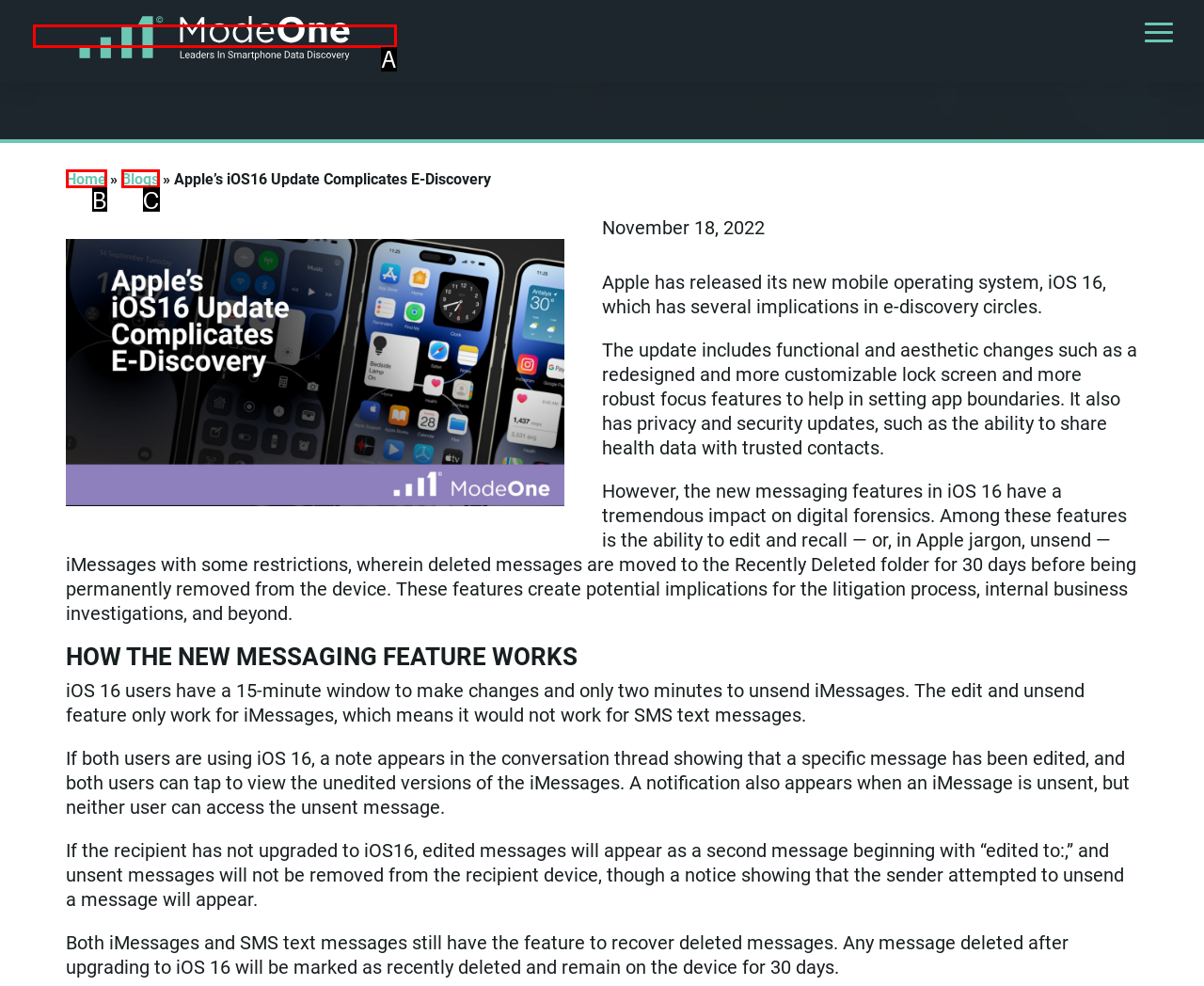Find the option that matches this description: alt="ModeOne"
Provide the matching option's letter directly.

A